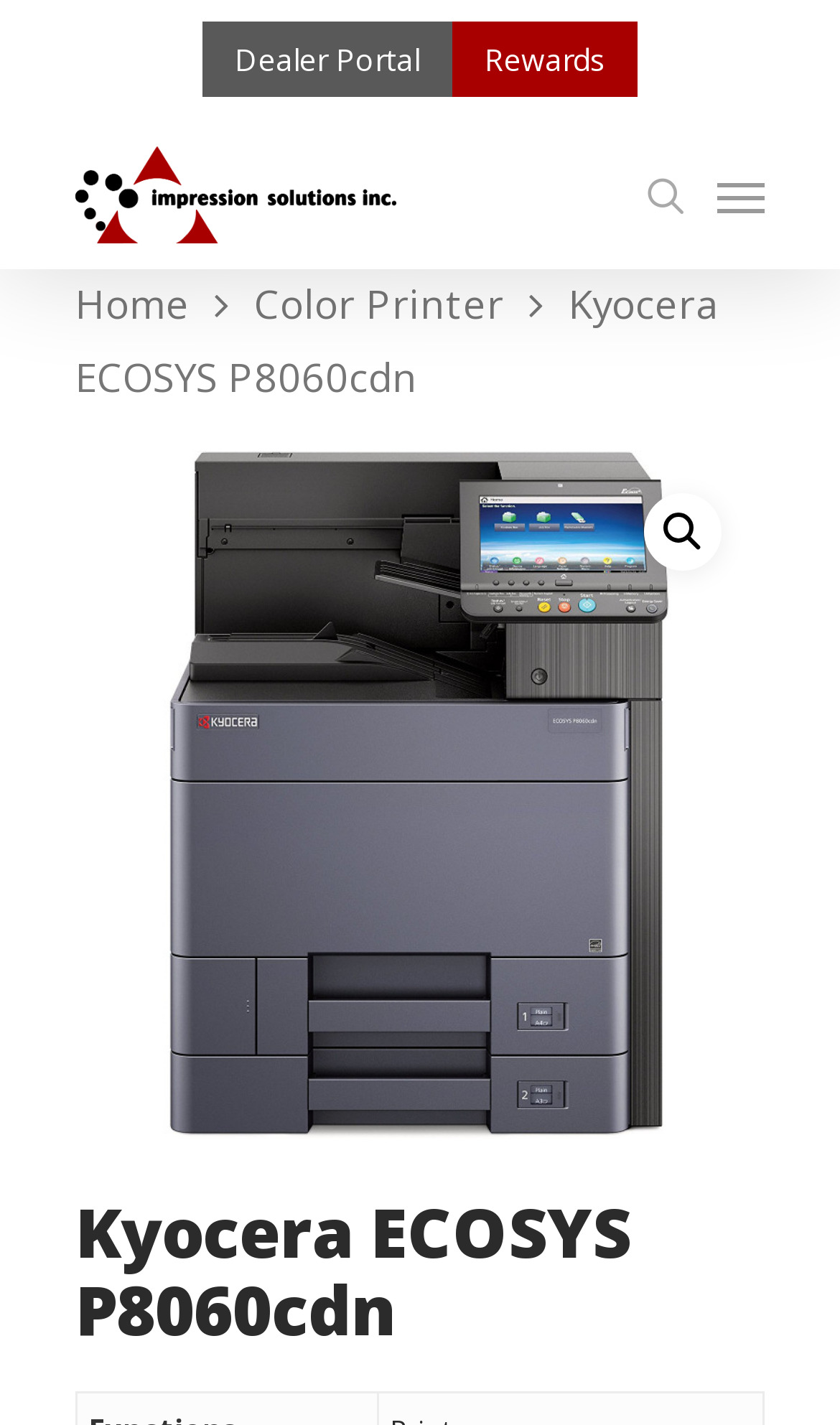Please indicate the bounding box coordinates of the element's region to be clicked to achieve the instruction: "expand navigation menu". Provide the coordinates as four float numbers between 0 and 1, i.e., [left, top, right, bottom].

[0.854, 0.122, 0.91, 0.152]